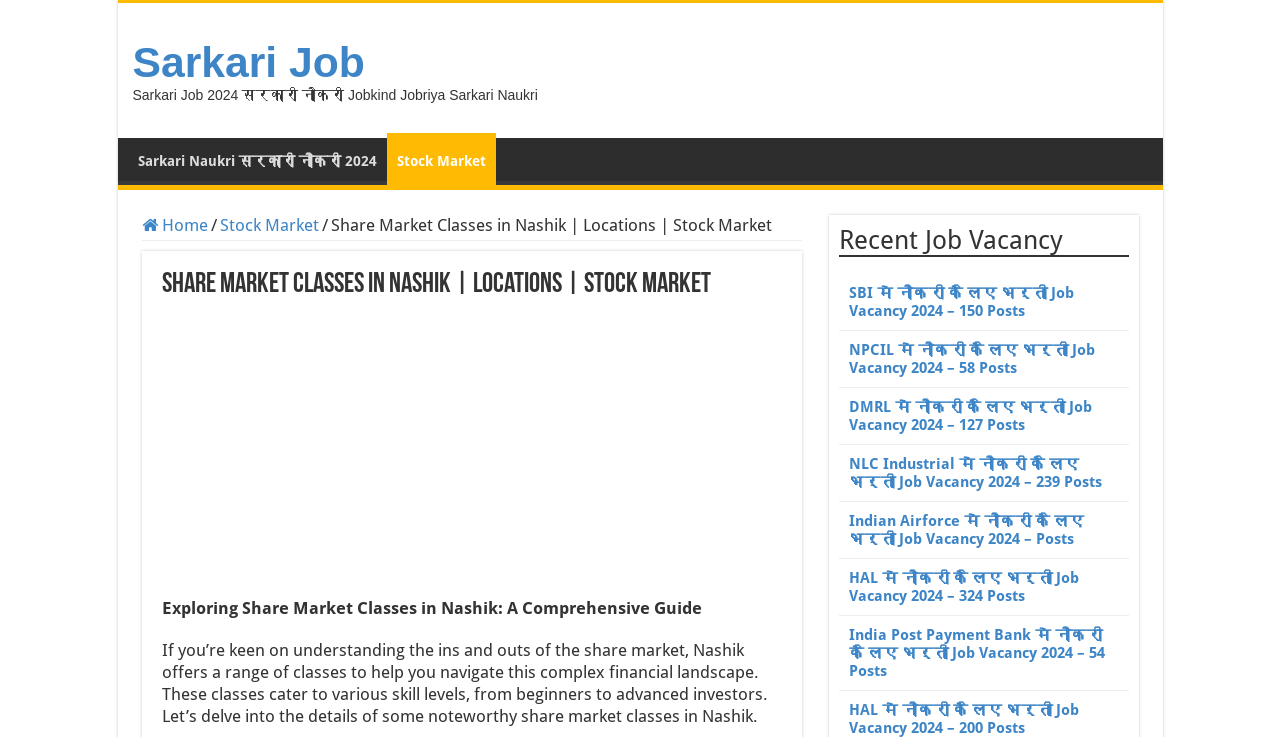Find the bounding box coordinates of the clickable area required to complete the following action: "View SBI Job Vacancy".

[0.663, 0.385, 0.839, 0.434]